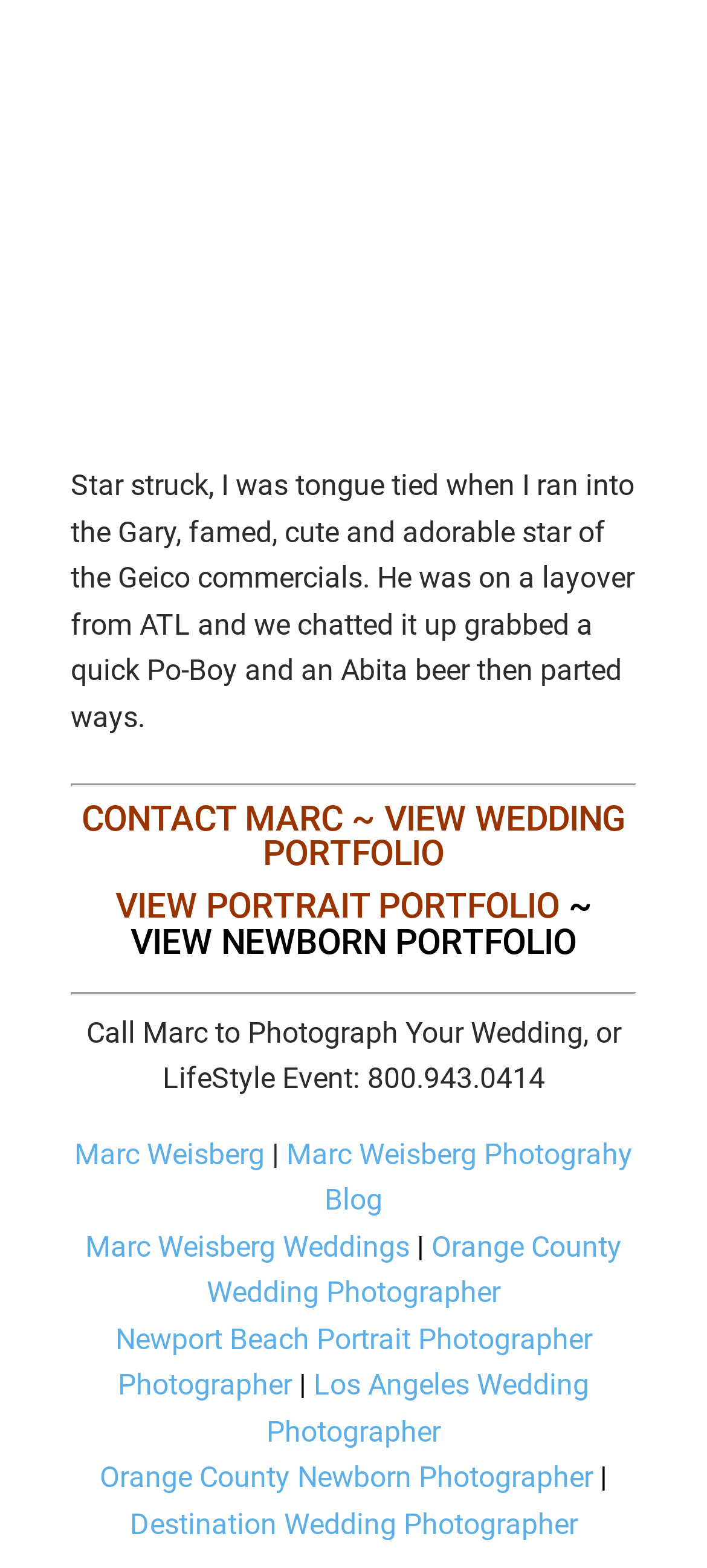Locate the bounding box coordinates of the element that needs to be clicked to carry out the instruction: "Contact Marc". The coordinates should be given as four float numbers ranging from 0 to 1, i.e., [left, top, right, bottom].

[0.115, 0.509, 0.485, 0.536]